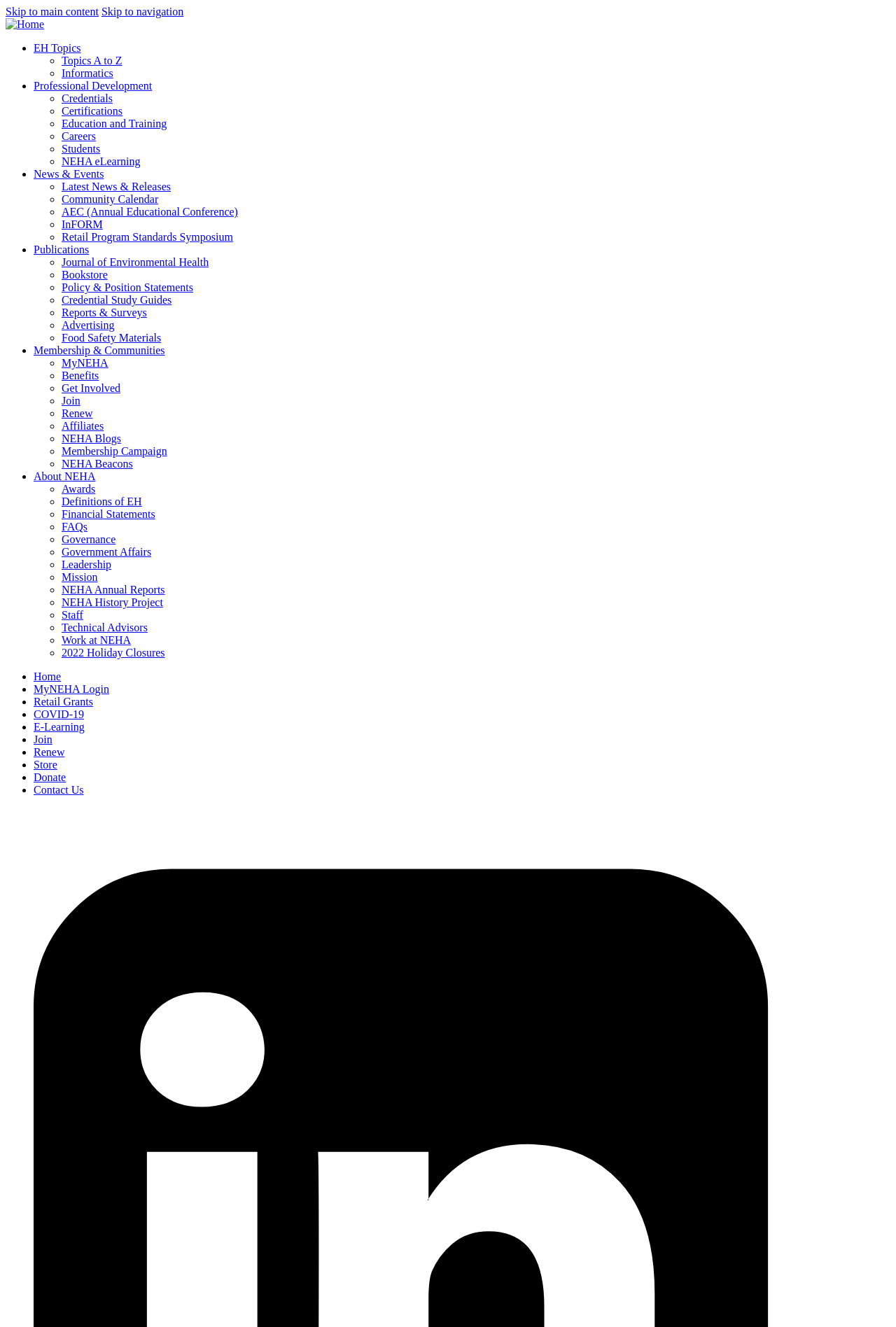Please determine the bounding box of the UI element that matches this description: COVID-19. The coordinates should be given as (top-left x, top-left y, bottom-right x, bottom-right y), with all values between 0 and 1.

[0.038, 0.534, 0.094, 0.543]